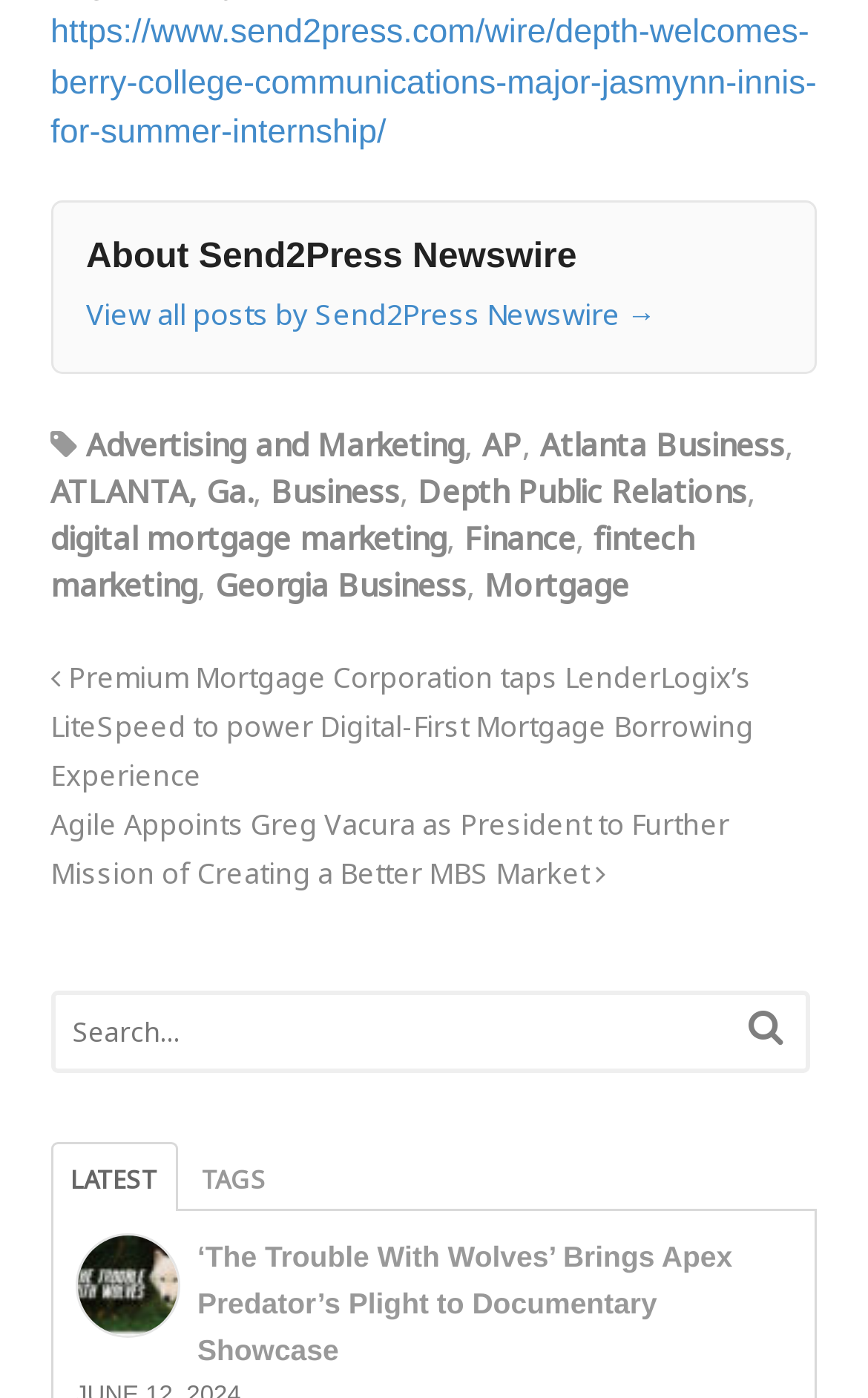What type of content is 'The Trouble With Wolves'? Look at the image and give a one-word or short phrase answer.

Documentary